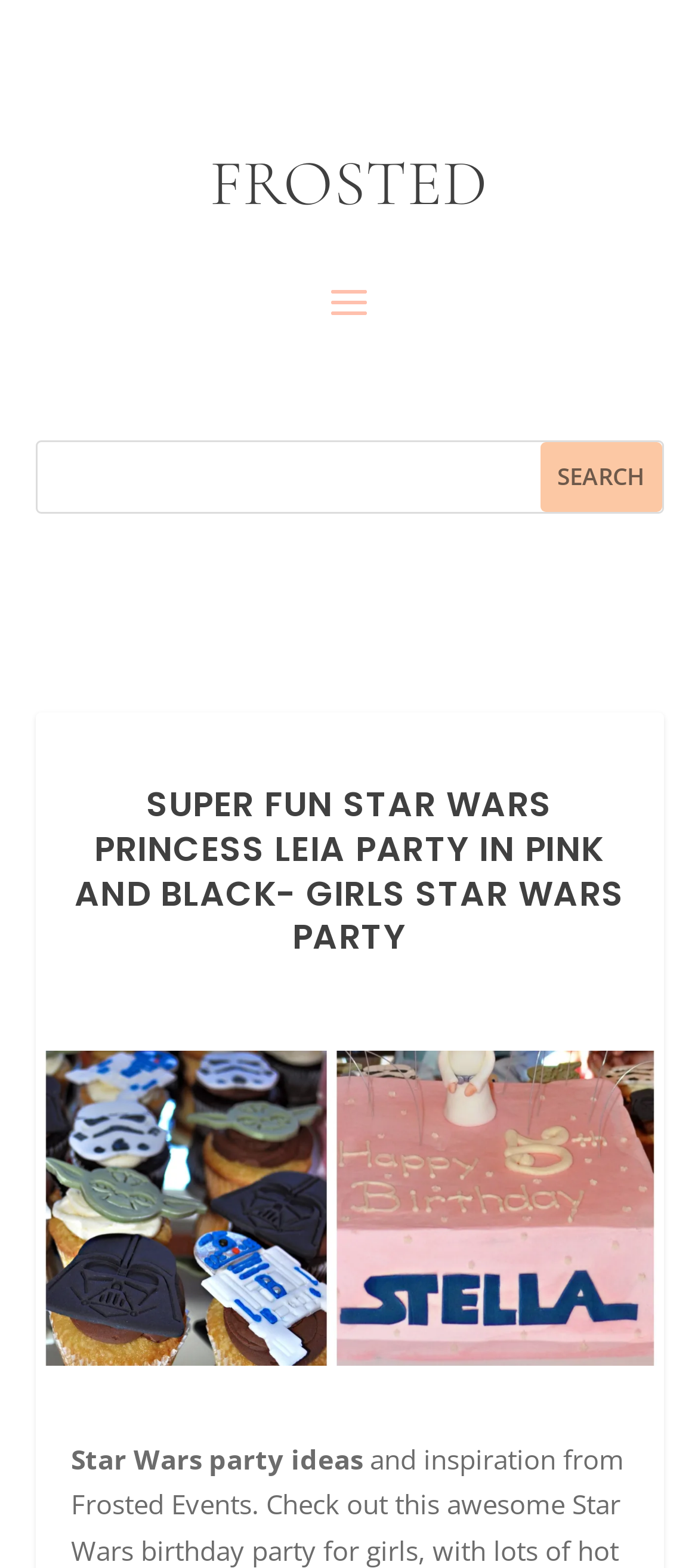Determine the bounding box coordinates in the format (top-left x, top-left y, bottom-right x, bottom-right y). Ensure all values are floating point numbers between 0 and 1. Identify the bounding box of the UI element described by: value="Search"

[0.774, 0.282, 0.947, 0.326]